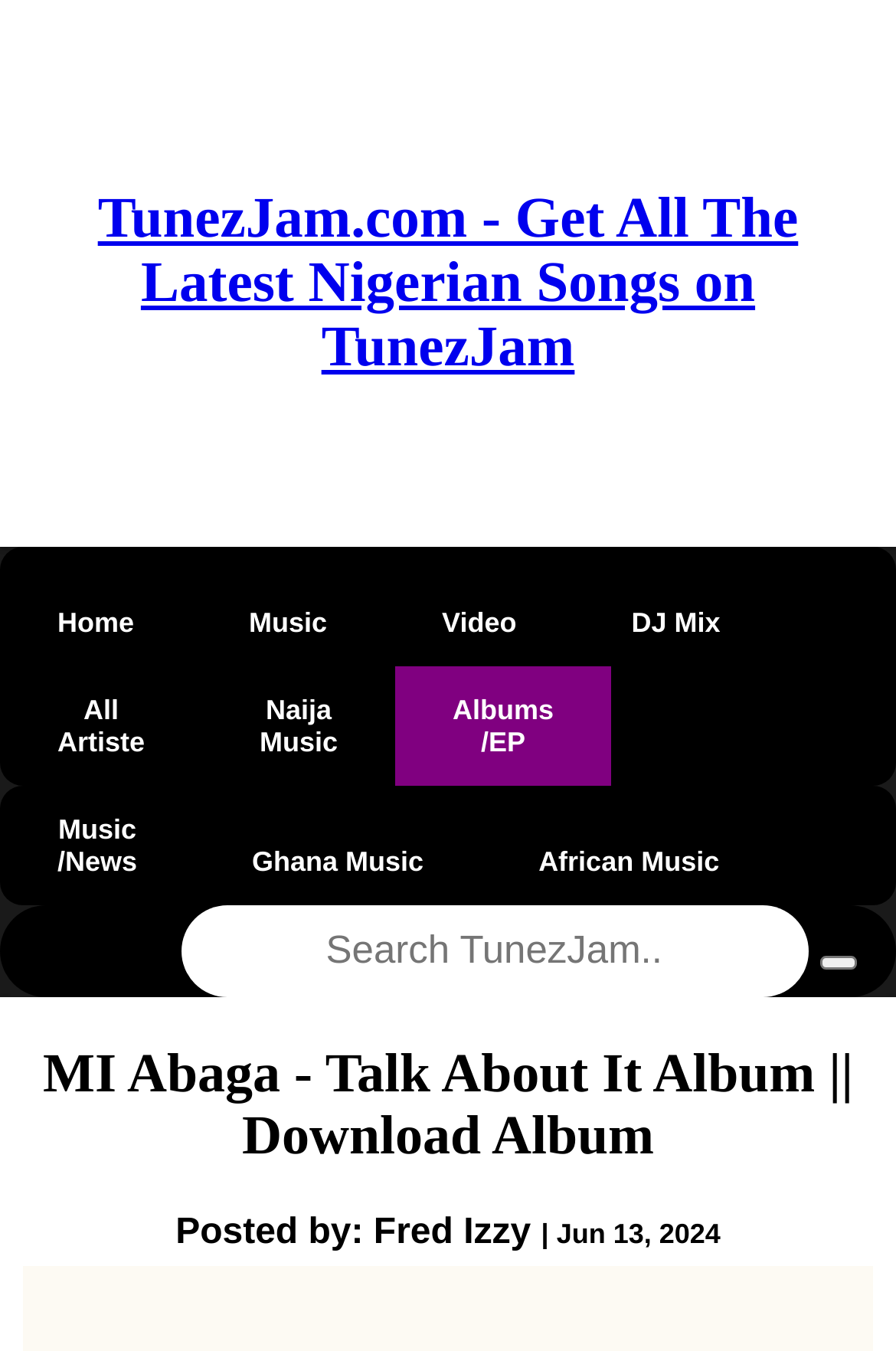Locate the bounding box coordinates of the element's region that should be clicked to carry out the following instruction: "Search for a song". The coordinates need to be four float numbers between 0 and 1, i.e., [left, top, right, bottom].

[0.202, 0.669, 0.902, 0.737]